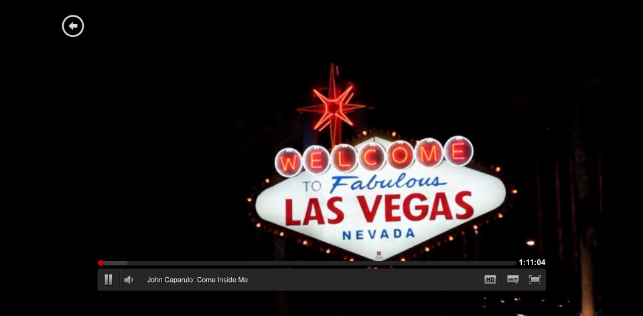What is the state where Las Vegas is located?
Using the image provided, answer with just one word or phrase.

Nevada